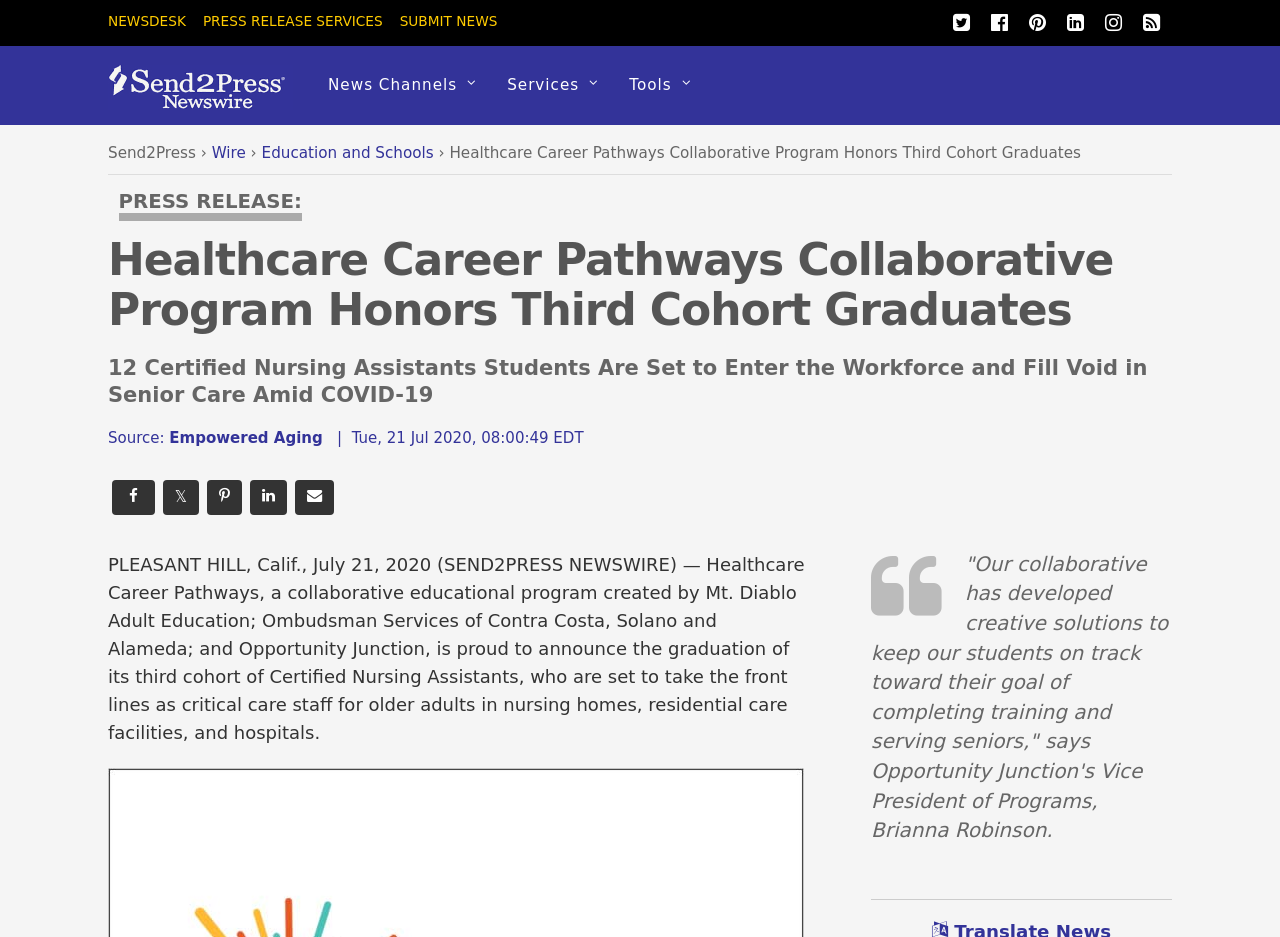Specify the bounding box coordinates of the element's region that should be clicked to achieve the following instruction: "Visit Send2Press Newswire homepage". The bounding box coordinates consist of four float numbers between 0 and 1, in the format [left, top, right, bottom].

[0.084, 0.088, 0.229, 0.125]